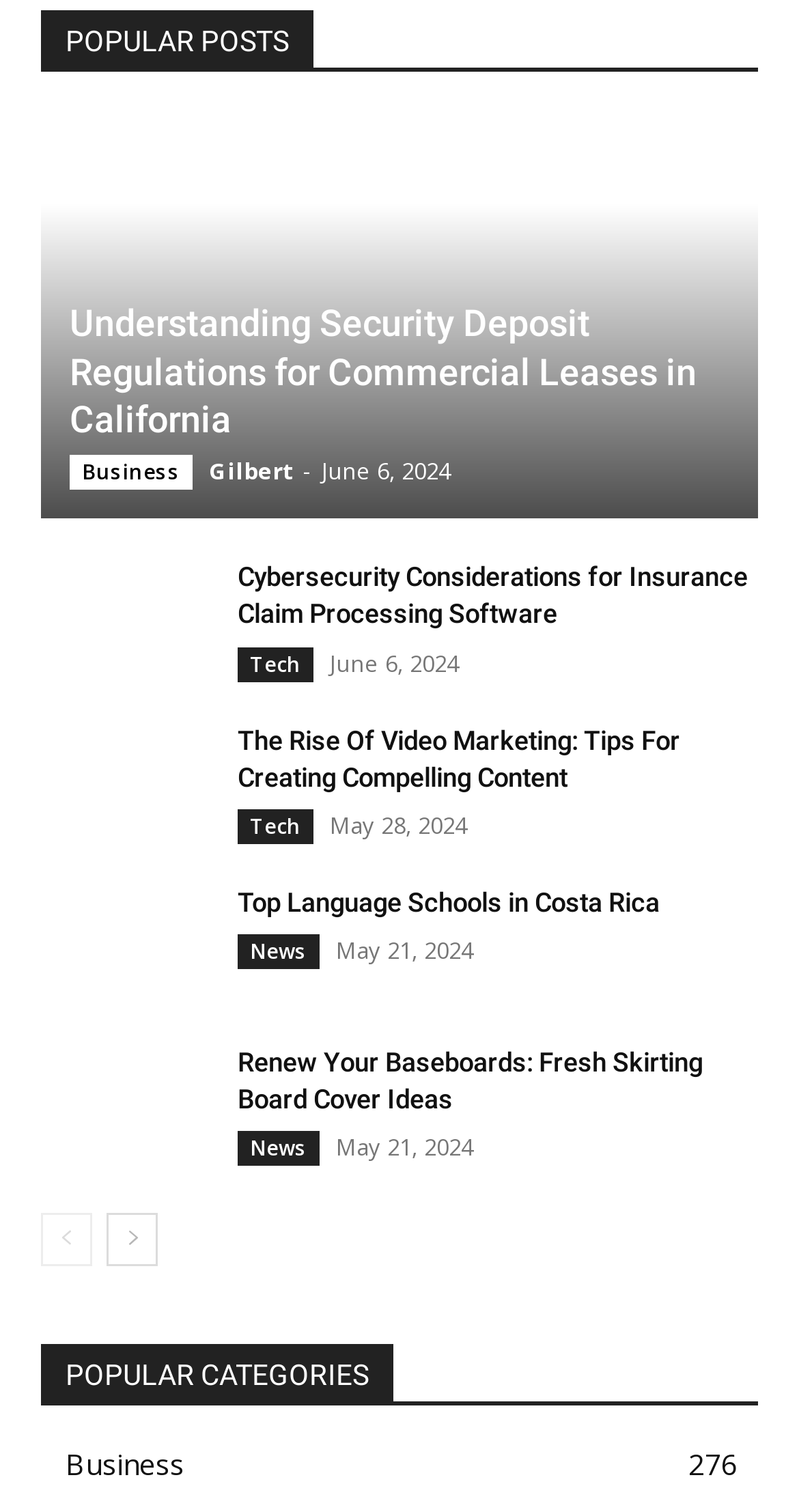What is the main topic of the webpage?
Using the visual information, respond with a single word or phrase.

Blog posts